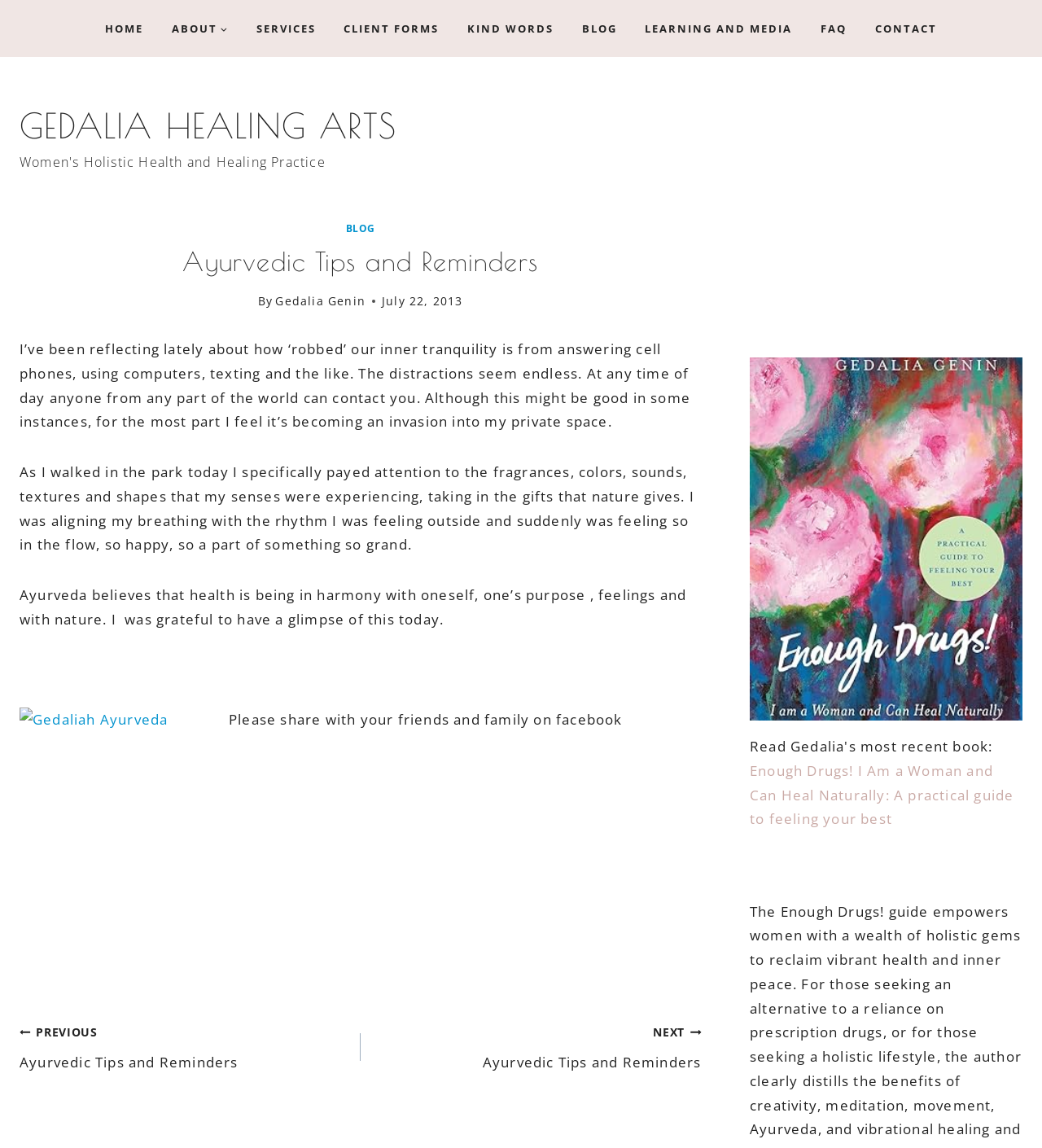Respond with a single word or phrase to the following question:
What is the date of the blog post?

July 22, 2013